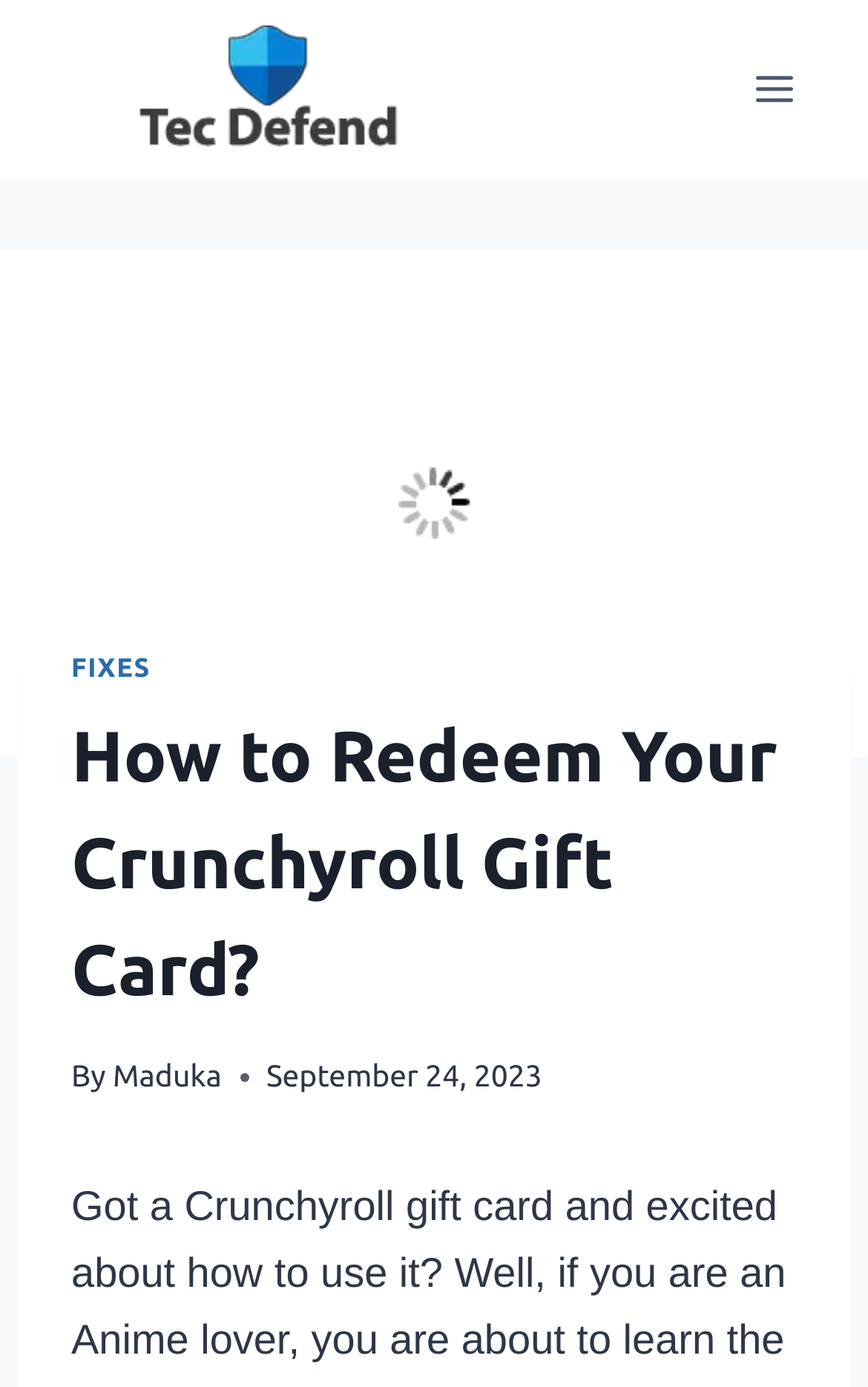What is the main image on the webpage?
Please answer the question with as much detail and depth as you can.

The webpage contains an image with the text 'Redeem Your Crunchyroll Gift Card', which is likely the main image on the webpage. This image is prominently displayed and appears to be related to the content of the webpage, which is about redeeming Crunchyroll gift cards.